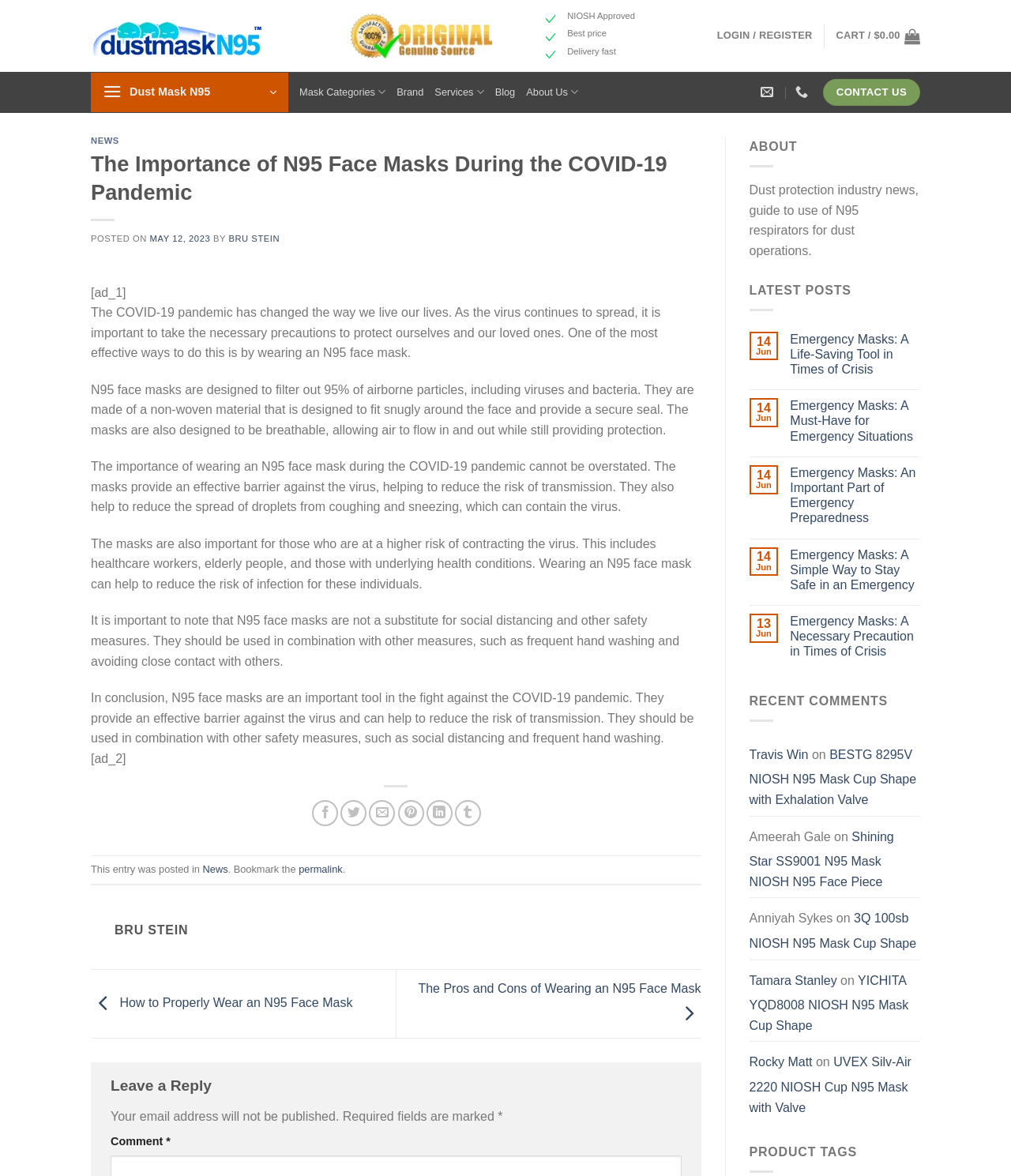Indicate the bounding box coordinates of the clickable region to achieve the following instruction: "Click on the LOGIN / REGISTER link."

[0.709, 0.017, 0.803, 0.044]